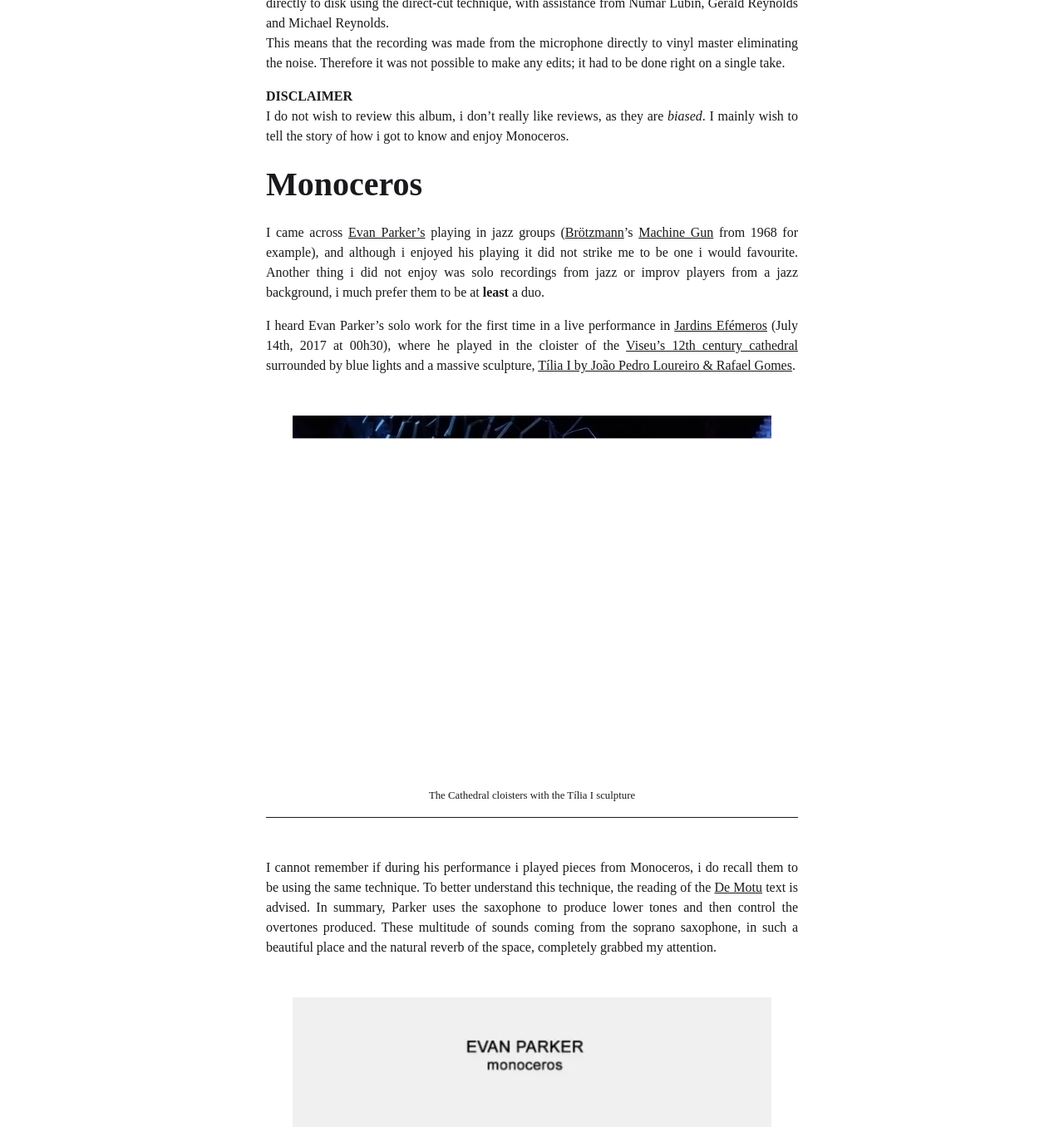Identify the bounding box of the UI component described as: "Viseu’s 12th century cathedral".

[0.588, 0.3, 0.75, 0.313]